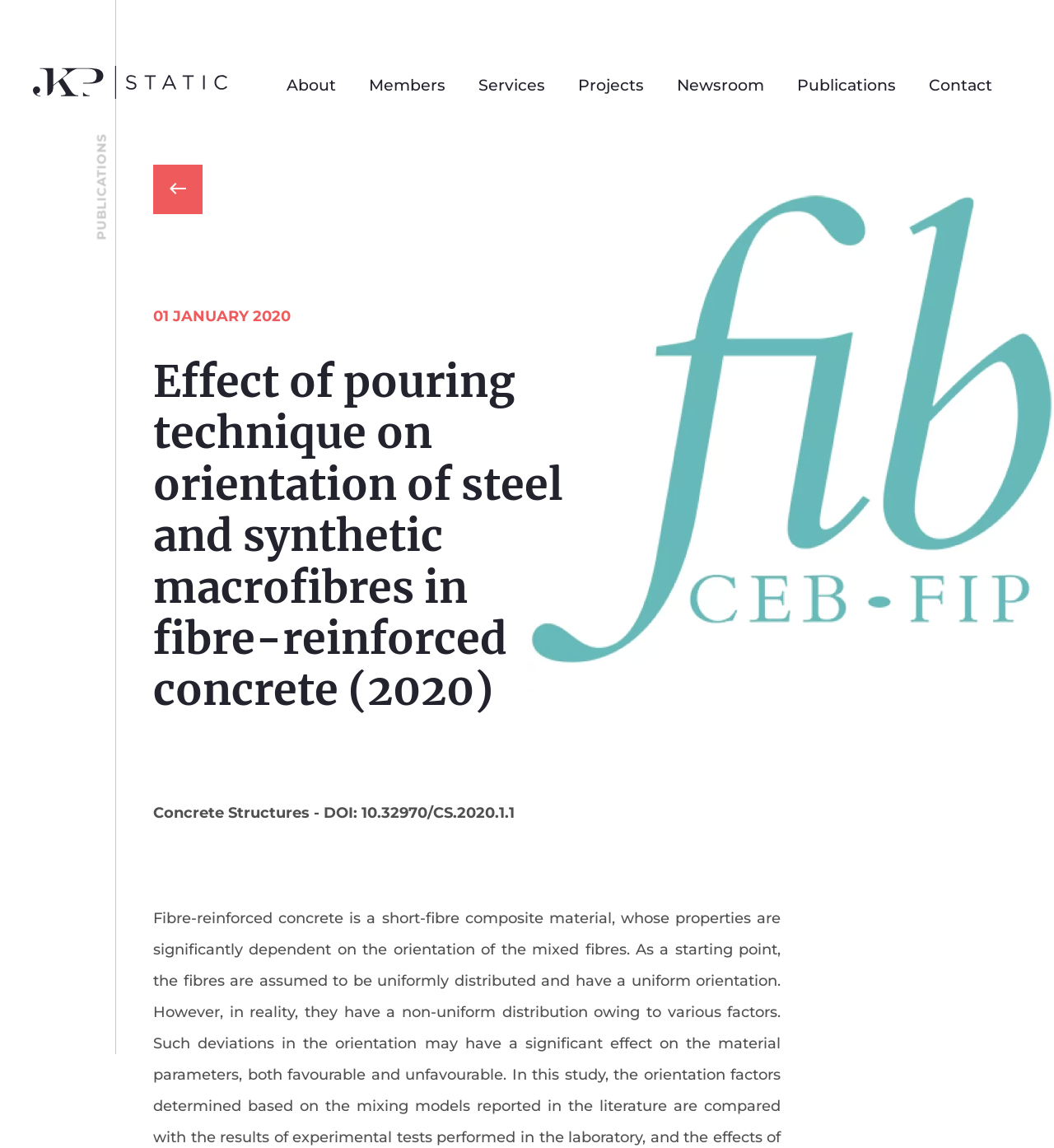Articulate a detailed summary of the webpage's content and design.

The webpage appears to be a publication page for a research article titled "Effect of pouring technique on orientation of steel and synthetic macrofibres in fibre-reinforced concrete (2020)". 

At the top left, there is a logo image of "Jkp Static" with a corresponding link. To the right of the logo, there are several navigation links, including "About", "Members", "Services", "Projects", "Newsroom", "Publications", and "Contact", which are evenly spaced and aligned horizontally.

Below the navigation links, there is a large image that takes up most of the width of the page, which is likely the cover or main image of the research article. 

On the left side of the page, there is a section with a heading "PUBLICATIONS" and a link with an icon. Below this section, there is a publication information section that includes the title of the article, the publication date "01 JANUARY 2020", and the DOI "Concrete Structures - DOI: 10.32970/CS.2020.1.1".